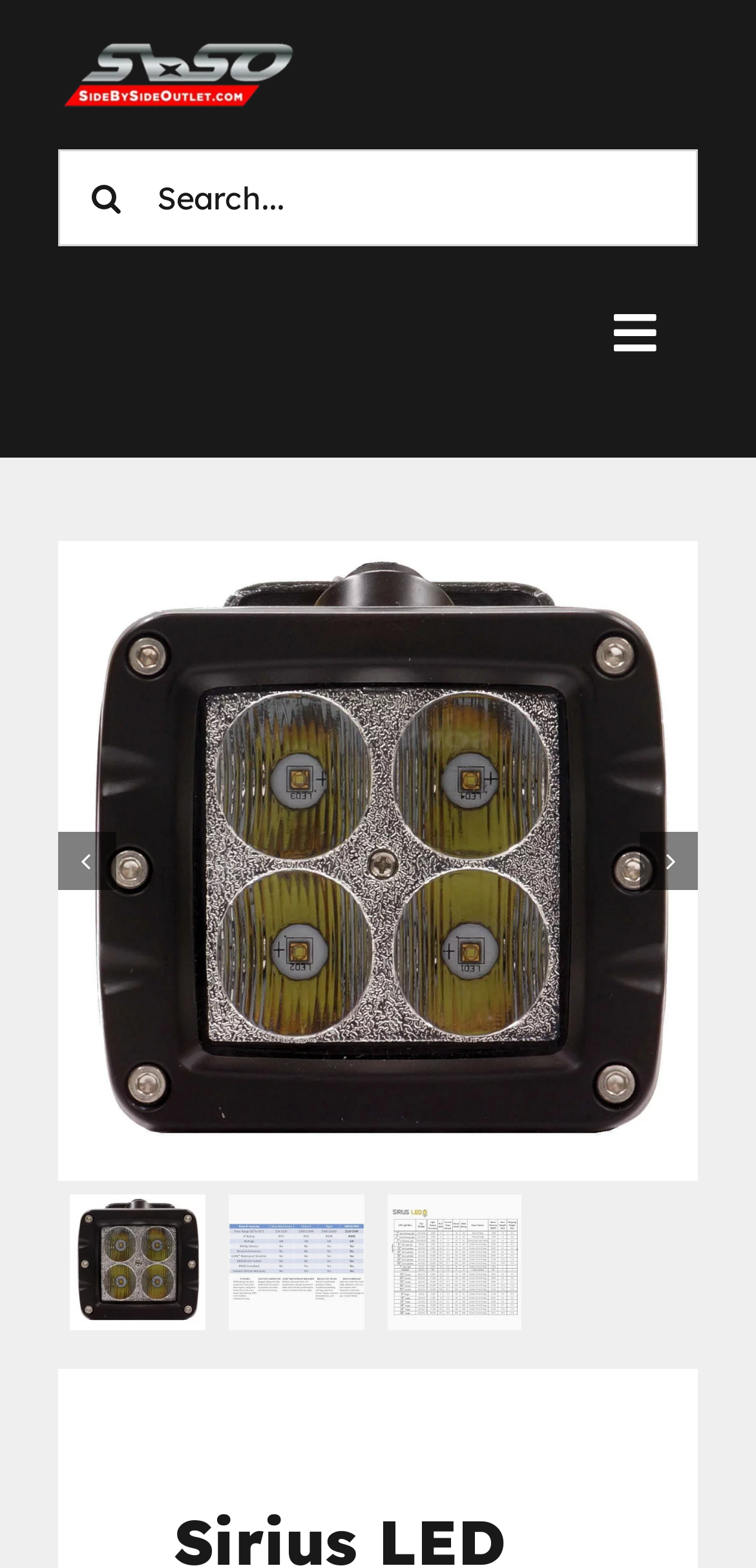How many items are in the cart?
Answer briefly with a single word or phrase based on the image.

0